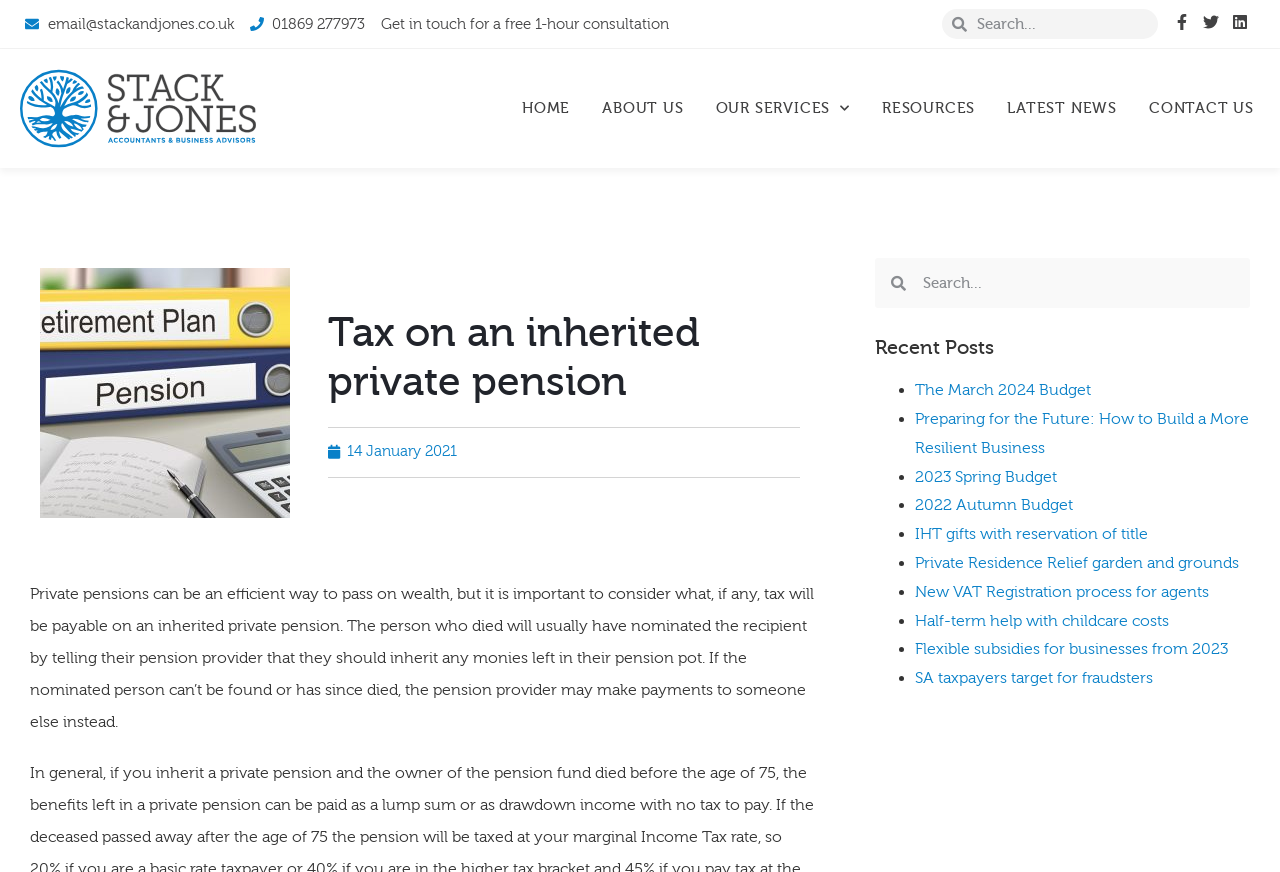Answer the question below in one word or phrase:
What is the logo of the company?

Stack & Jones logo